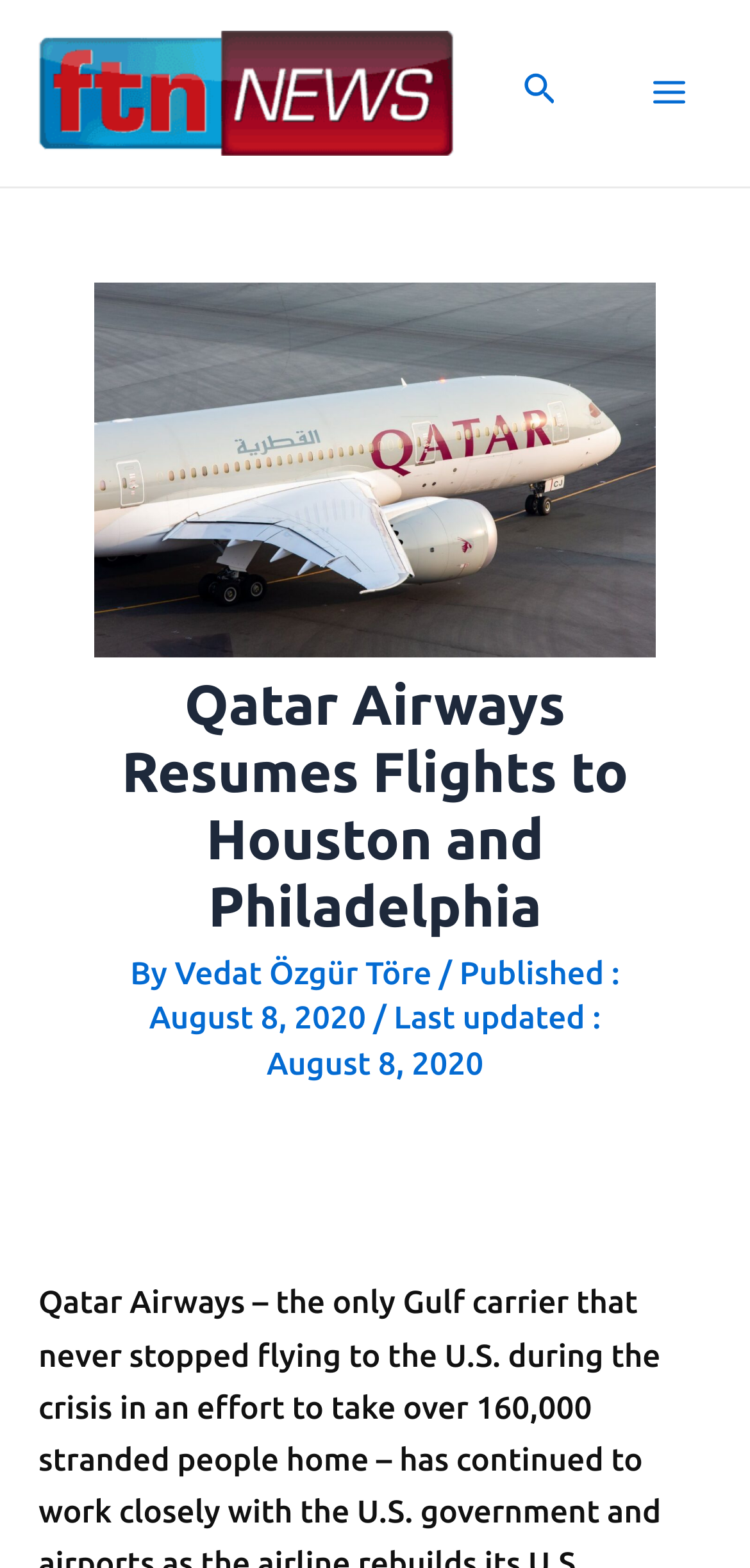Based on the element description, predict the bounding box coordinates (top-left x, top-left y, bottom-right x, bottom-right y) for the UI element in the screenshot: Main Menu

[0.834, 0.032, 0.949, 0.087]